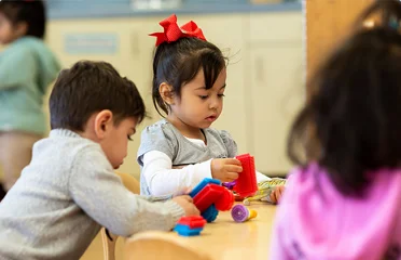What type of area is shown?
Please answer the question with as much detail and depth as you can.

The background of the image features a softly colored classroom with other children playing, which suggests that the scene is set in a childcare center or a classroom.